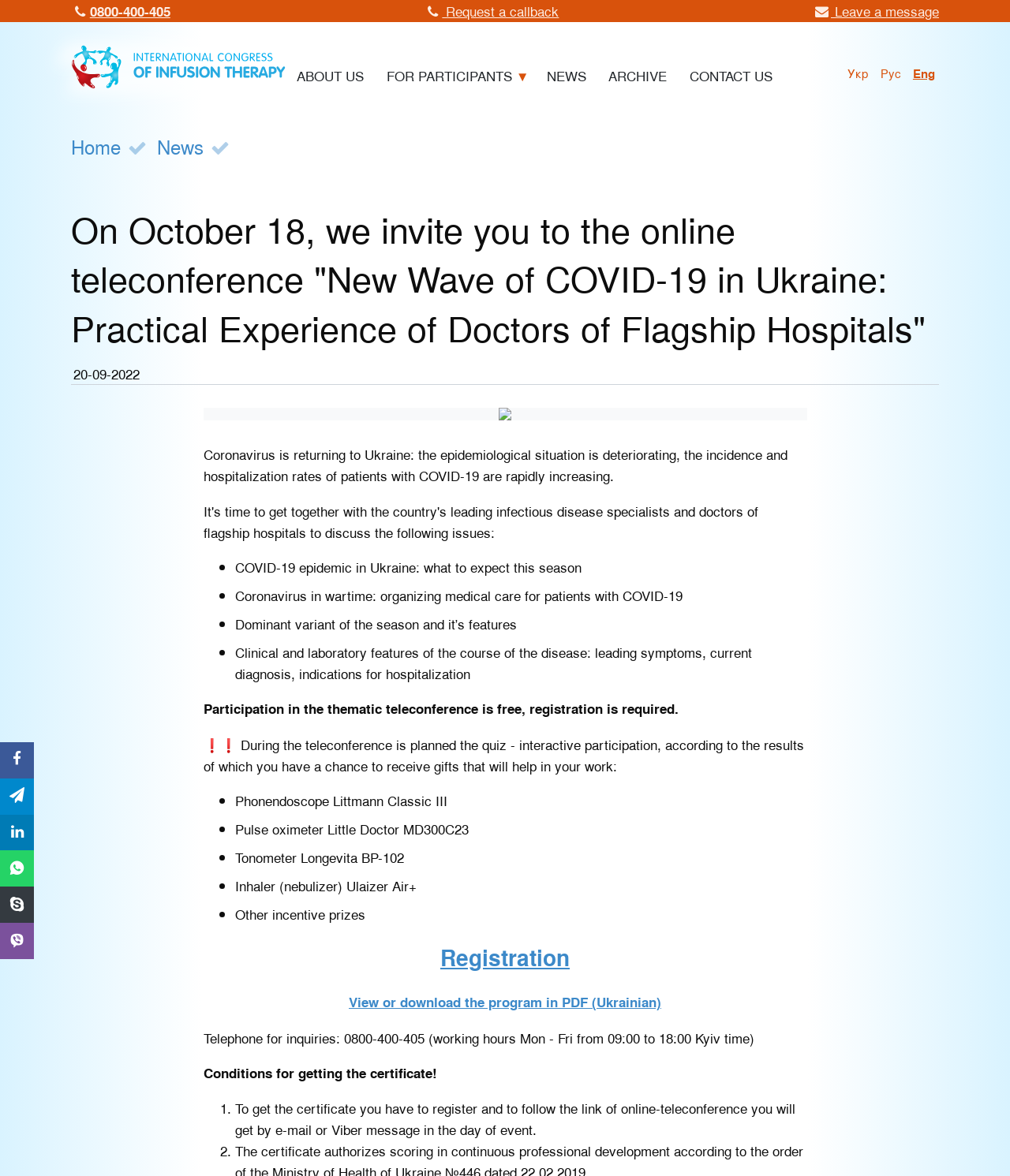Identify the bounding box coordinates of the region that needs to be clicked to carry out this instruction: "Request a callback". Provide these coordinates as four float numbers ranging from 0 to 1, i.e., [left, top, right, bottom].

[0.419, 0.001, 0.553, 0.017]